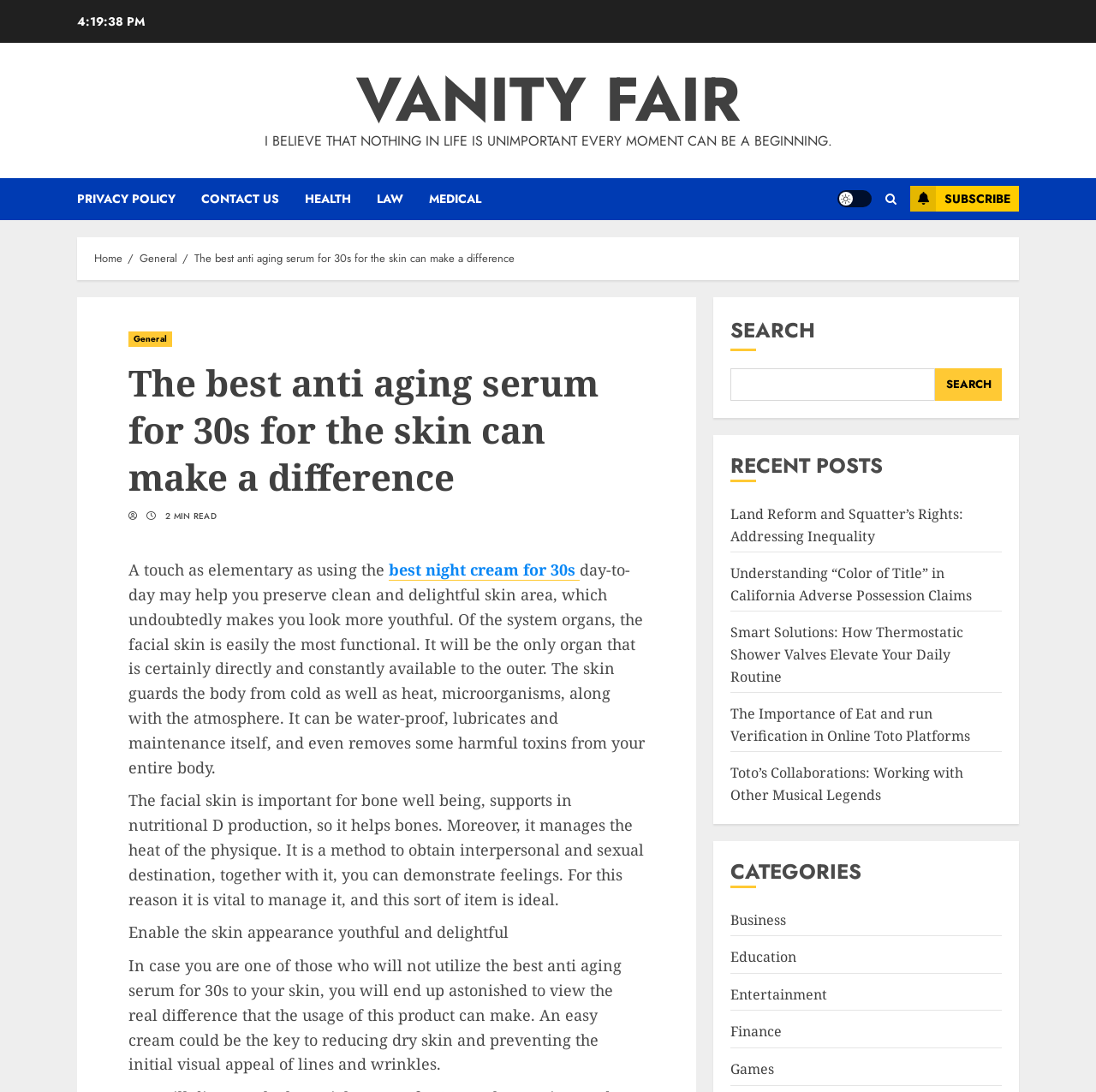What is the function of the skin?
Using the image as a reference, answer the question in detail.

The skin guards the body from cold and heat, microorganisms, and the atmosphere. It is also water-proof, lubricates and maintains itself, and even removes some harmful toxins from the body.